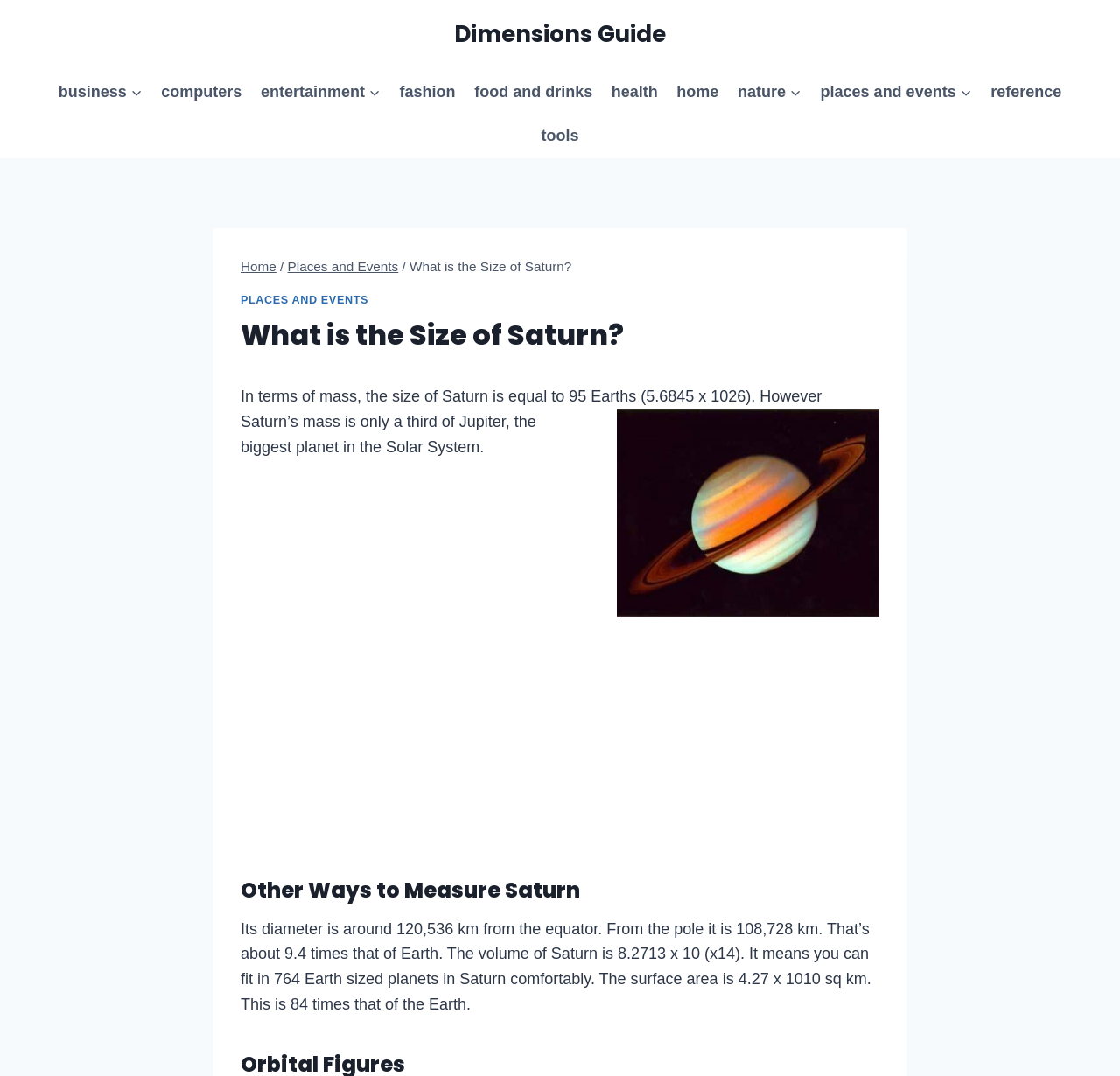Please specify the bounding box coordinates for the clickable region that will help you carry out the instruction: "Click on the 'Dimensions Guide' link".

[0.405, 0.02, 0.595, 0.045]